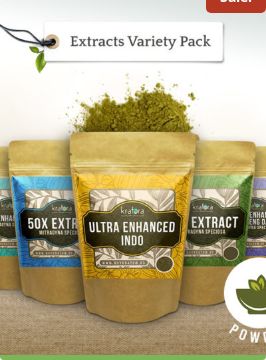What is the purpose of the small tag above the products?
Answer the question using a single word or phrase, according to the image.

To emphasize the variety pack